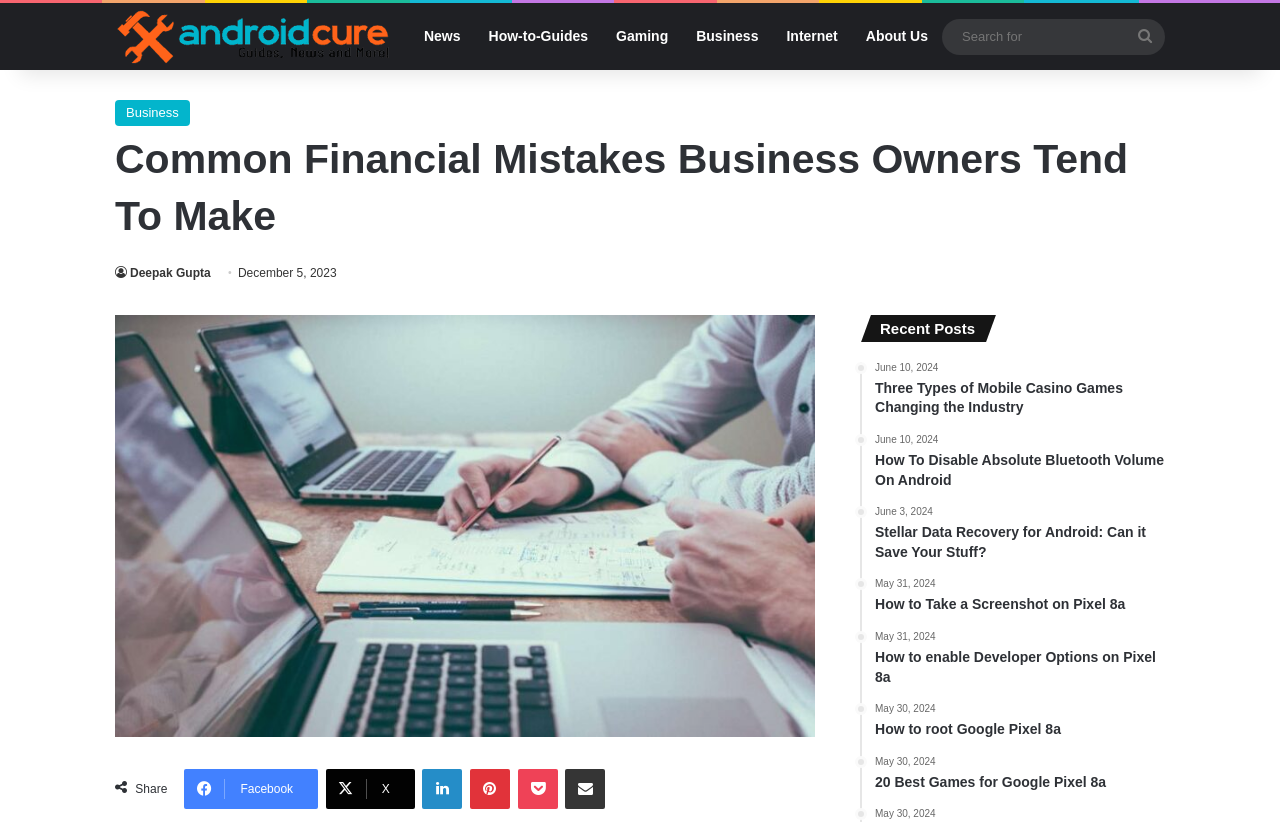Locate the bounding box coordinates of the clickable area to execute the instruction: "Read the article 'Three Types of Mobile Casino Games Changing the Industry'". Provide the coordinates as four float numbers between 0 and 1, represented as [left, top, right, bottom].

[0.684, 0.44, 0.91, 0.508]